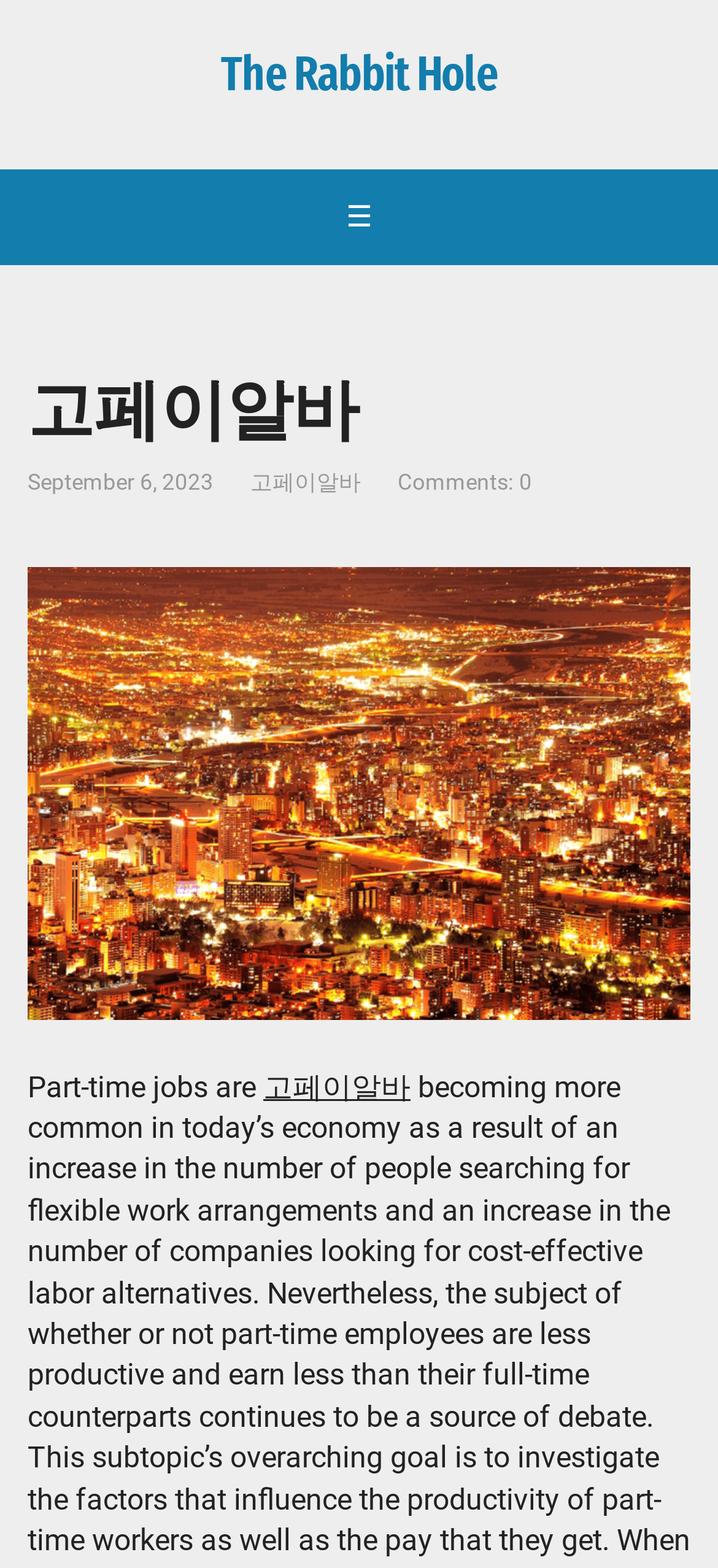Please provide a comprehensive response to the question below by analyzing the image: 
What type of jobs are discussed on this website?

I found the type of jobs discussed on this website by looking at the text 'Part-time jobs are' which is located below the main heading and above the article content.